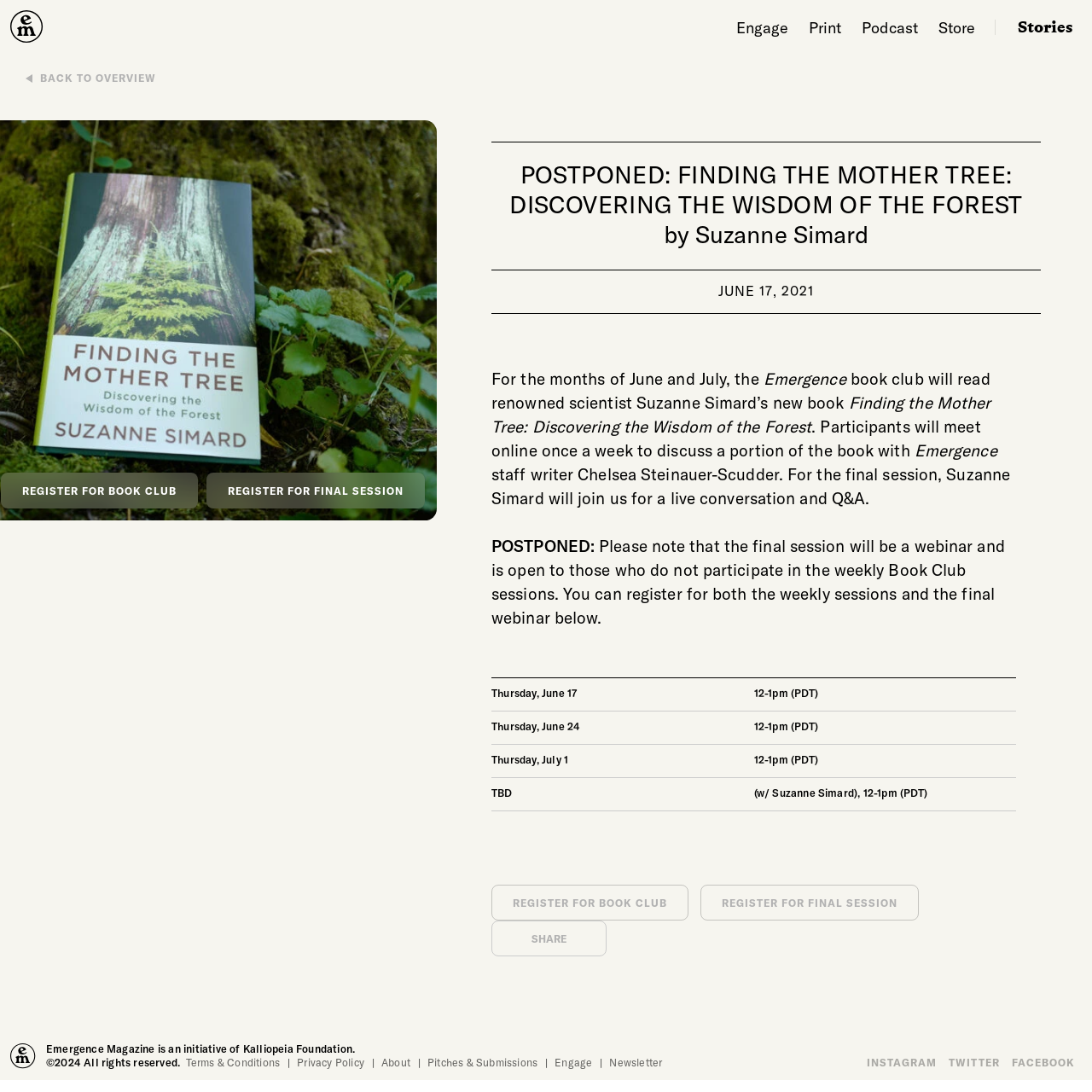Refer to the image and provide an in-depth answer to the question: 
What is the time of the book club sessions?

The answer can be found in the table section of the webpage, where it lists the dates and times of the book club sessions, which are all scheduled for 12-1pm (PDT).